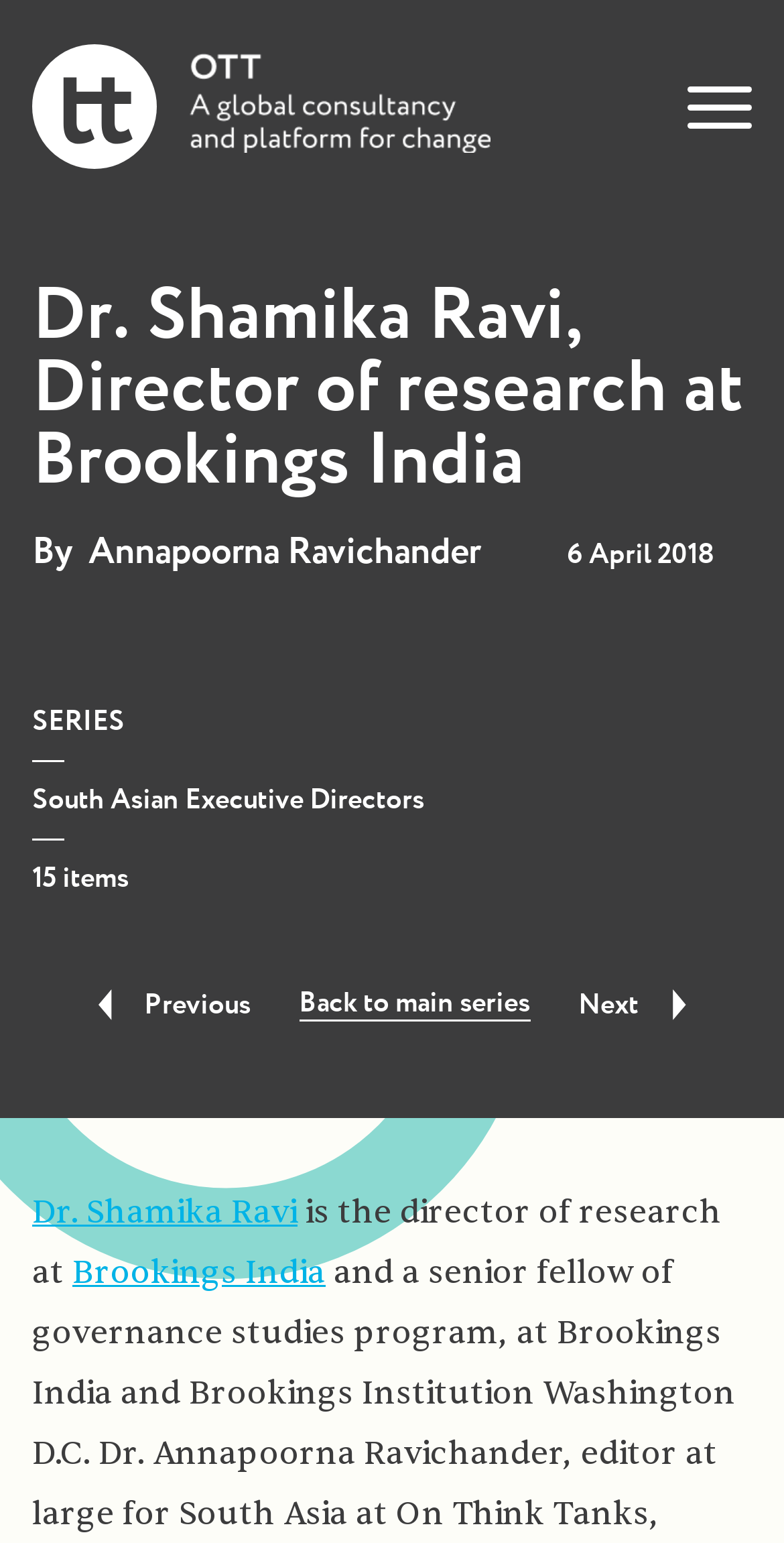Locate the coordinates of the bounding box for the clickable region that fulfills this instruction: "Read about Annapoorna Ravichander".

[0.113, 0.344, 0.613, 0.37]